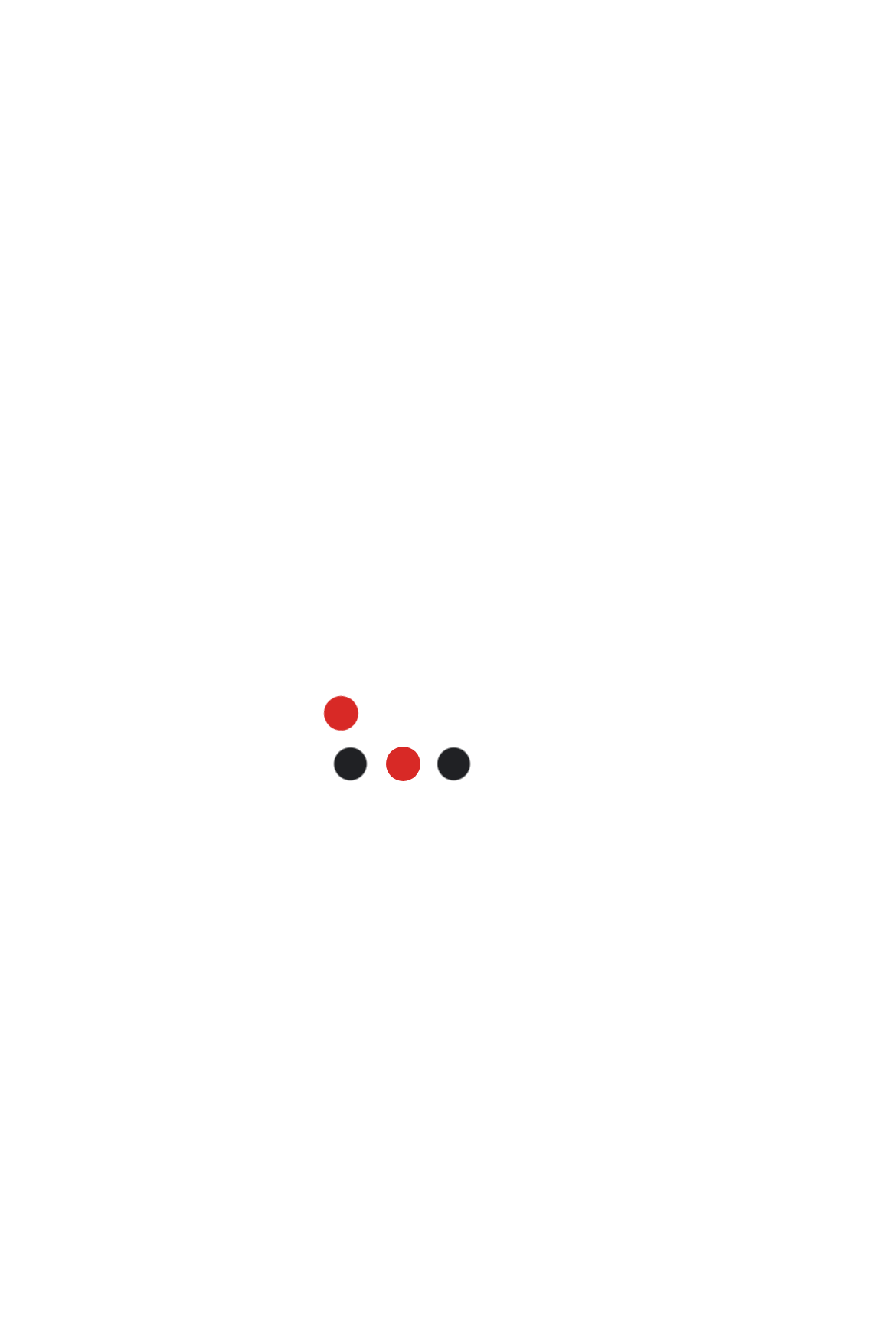What is the notable feature of the area?
Answer the question with detailed information derived from the image.

According to the static text element, the area has a notable feature, which is the flea market held on Wednesday, Thursday, Saturday, and Sunday, adding vibrancy to the neighborhood.